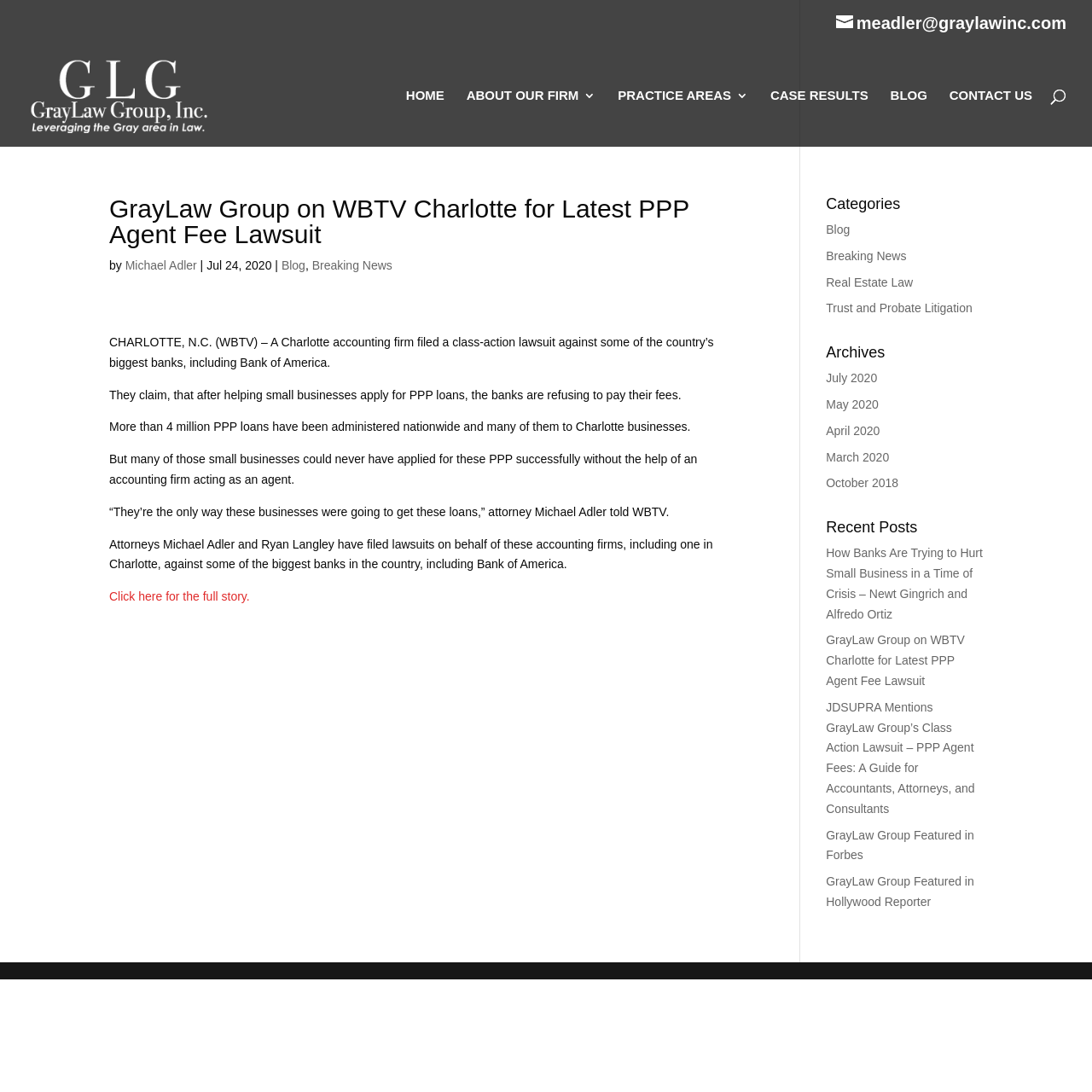Who is the attorney mentioned in the article?
Kindly offer a comprehensive and detailed response to the question.

The attorney mentioned in the article is Michael Adler, who is quoted in the article saying 'They’re the only way these businesses were going to get these loans'.